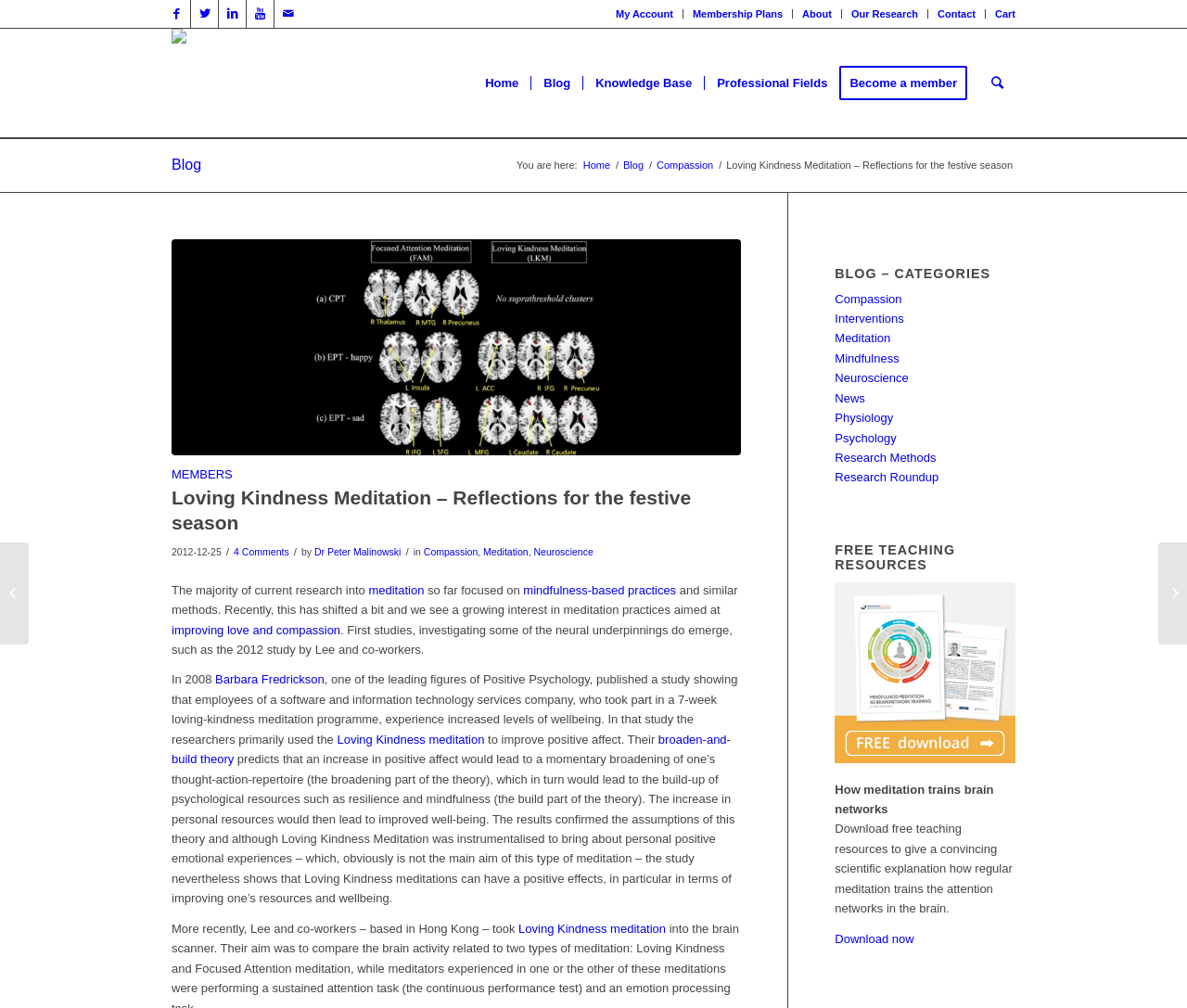Identify the coordinates of the bounding box for the element that must be clicked to accomplish the instruction: "Read the blog post 'Loving Kindness Meditation – Reflections for the festive season'".

[0.145, 0.237, 0.624, 0.452]